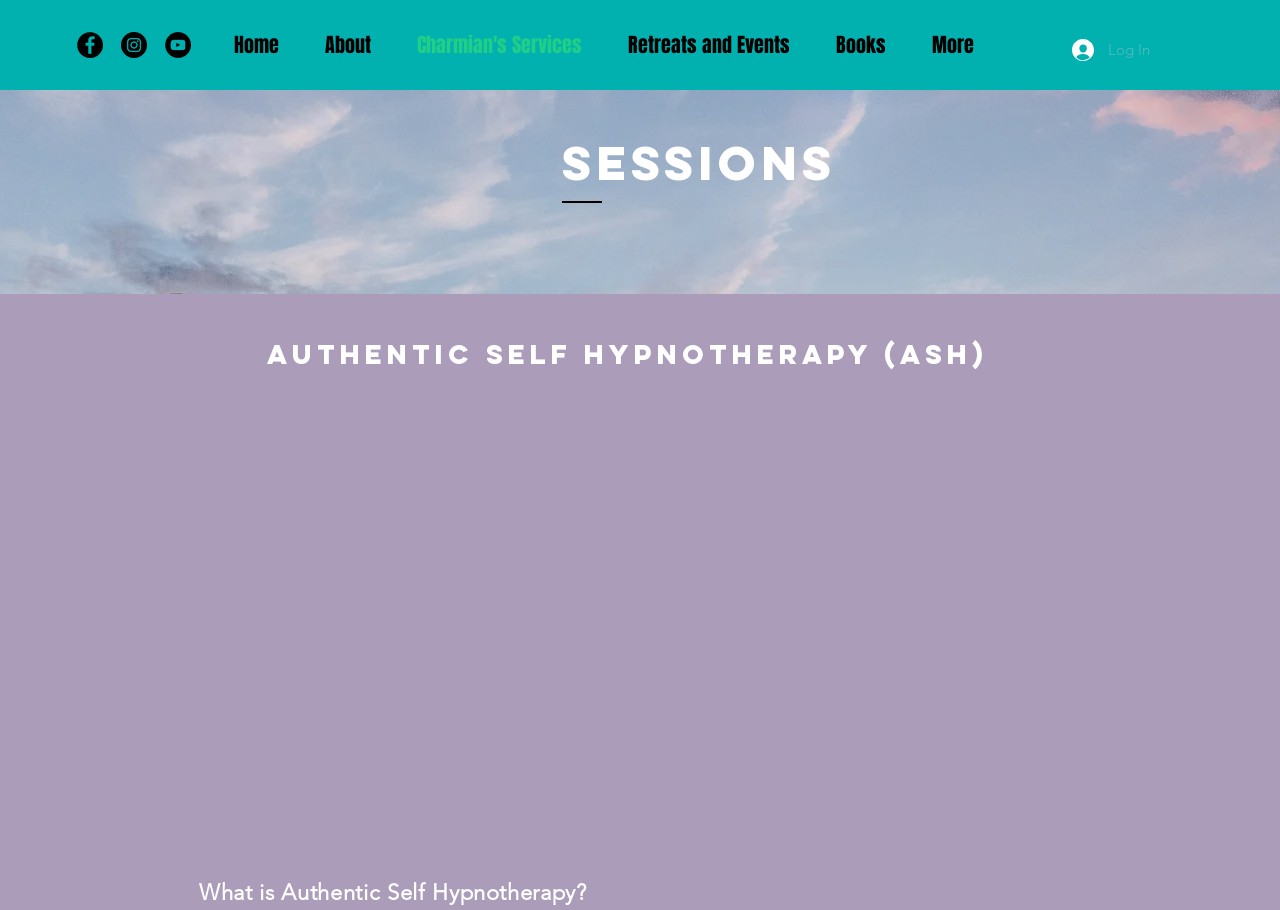Locate the bounding box of the UI element based on this description: "Log In". Provide four float numbers between 0 and 1 as [left, top, right, bottom].

[0.827, 0.036, 0.905, 0.073]